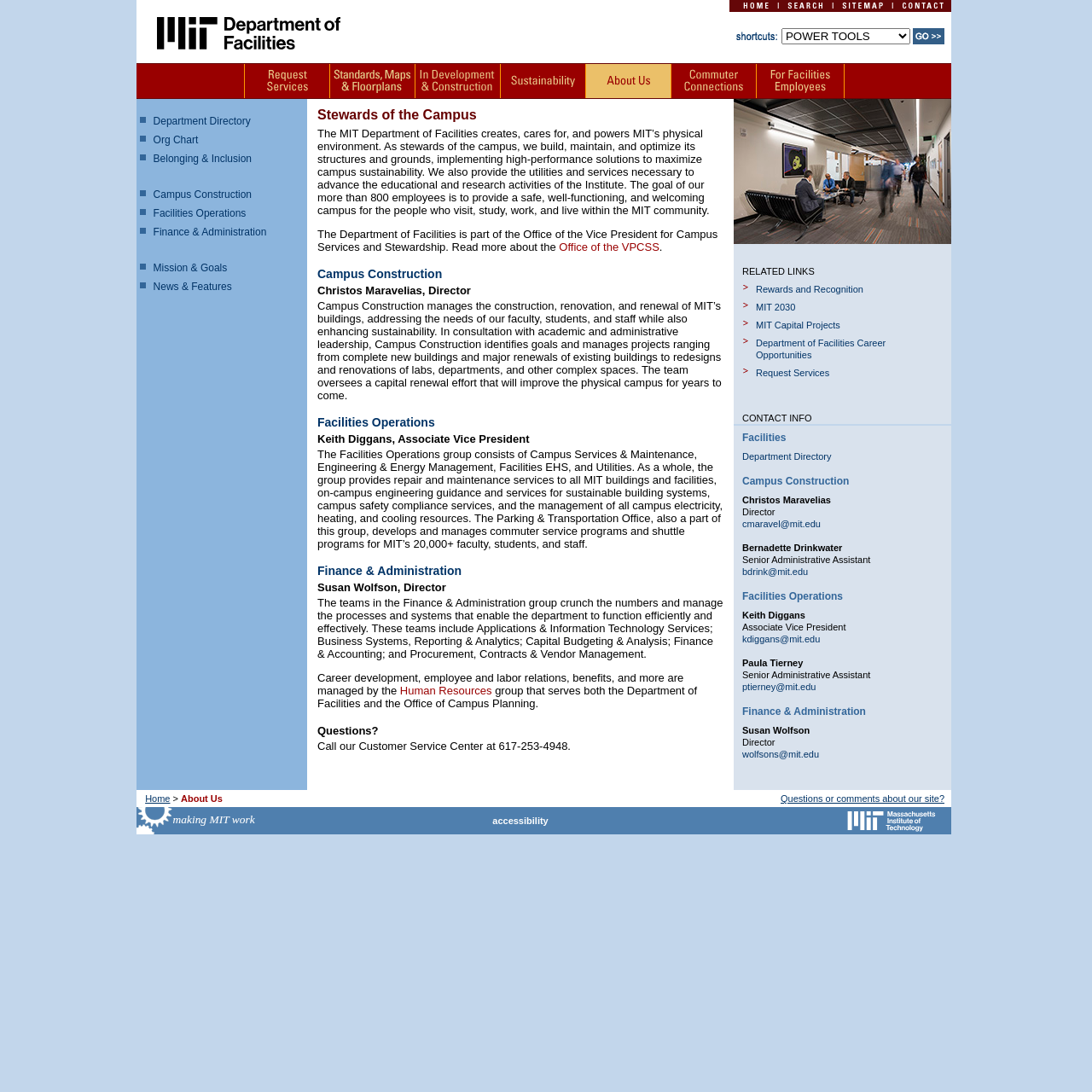Based on the provided description, "Campus Construction", find the bounding box of the corresponding UI element in the screenshot.

[0.14, 0.173, 0.23, 0.184]